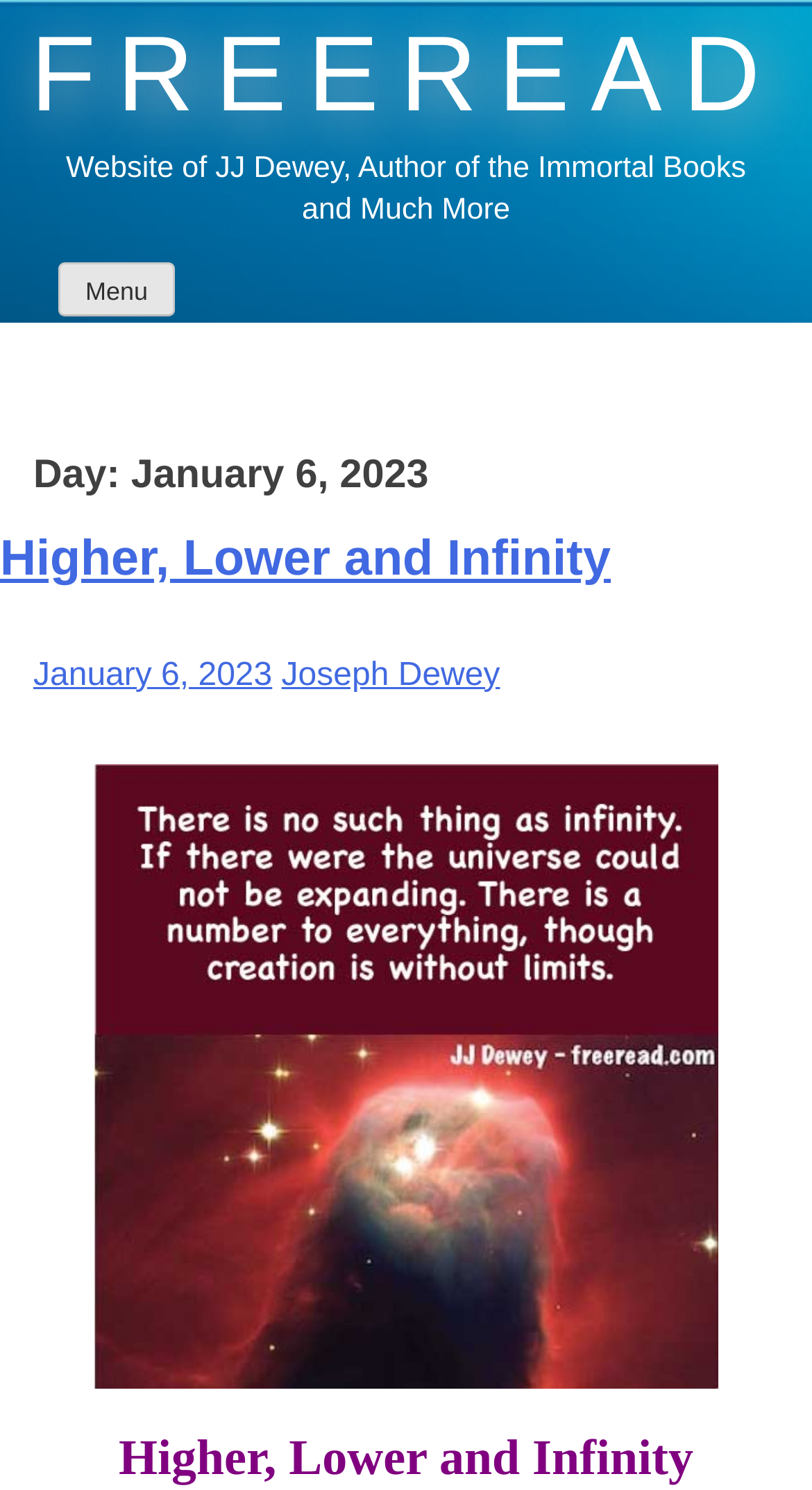What is the name of the author?
Provide a short answer using one word or a brief phrase based on the image.

Joseph Dewey